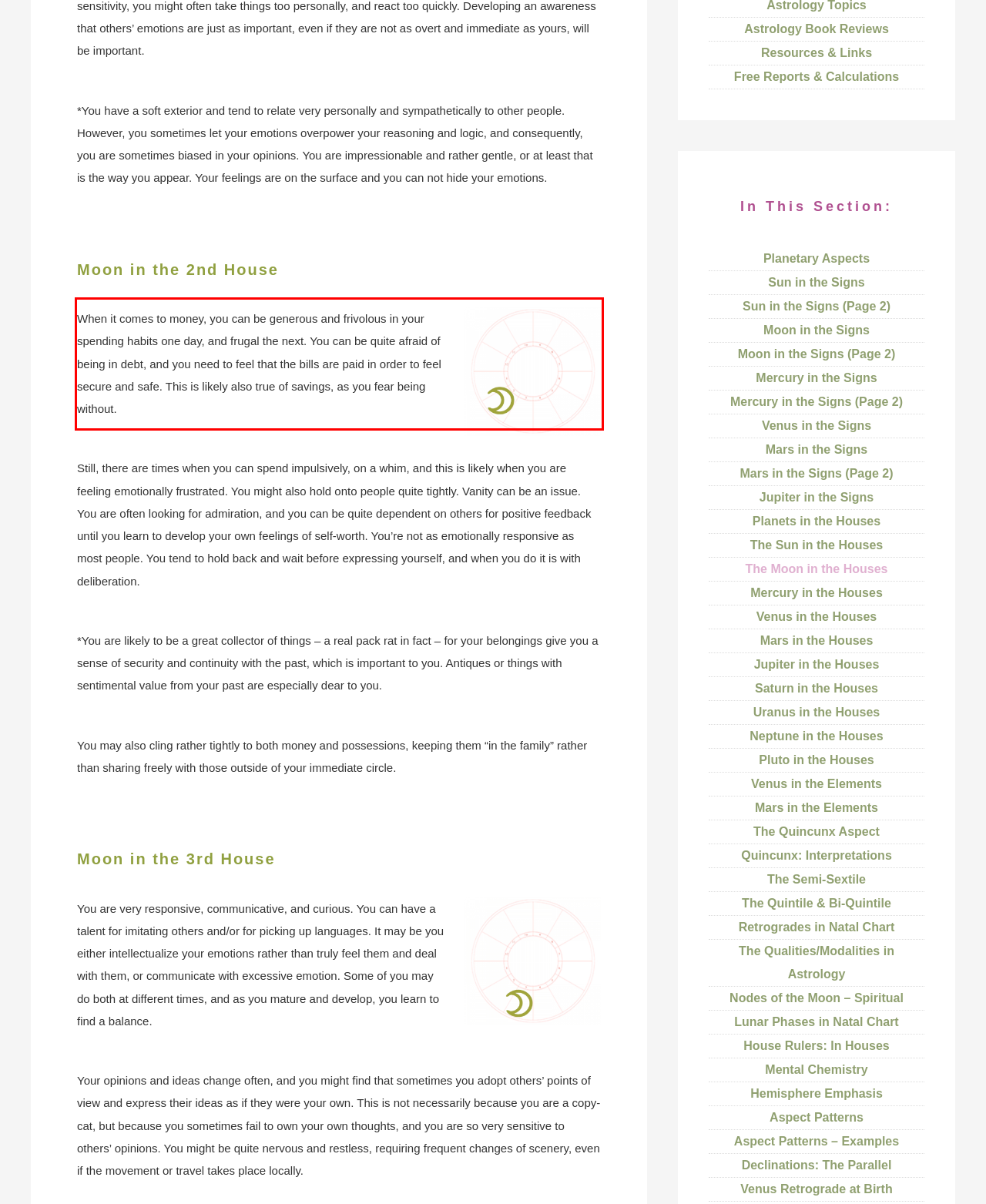Using the webpage screenshot, recognize and capture the text within the red bounding box.

When it comes to money, you can be generous and frivolous in your spending habits one day, and frugal the next. You can be quite afraid of being in debt, and you need to feel that the bills are paid in order to feel secure and safe. This is likely also true of savings, as you fear being without.